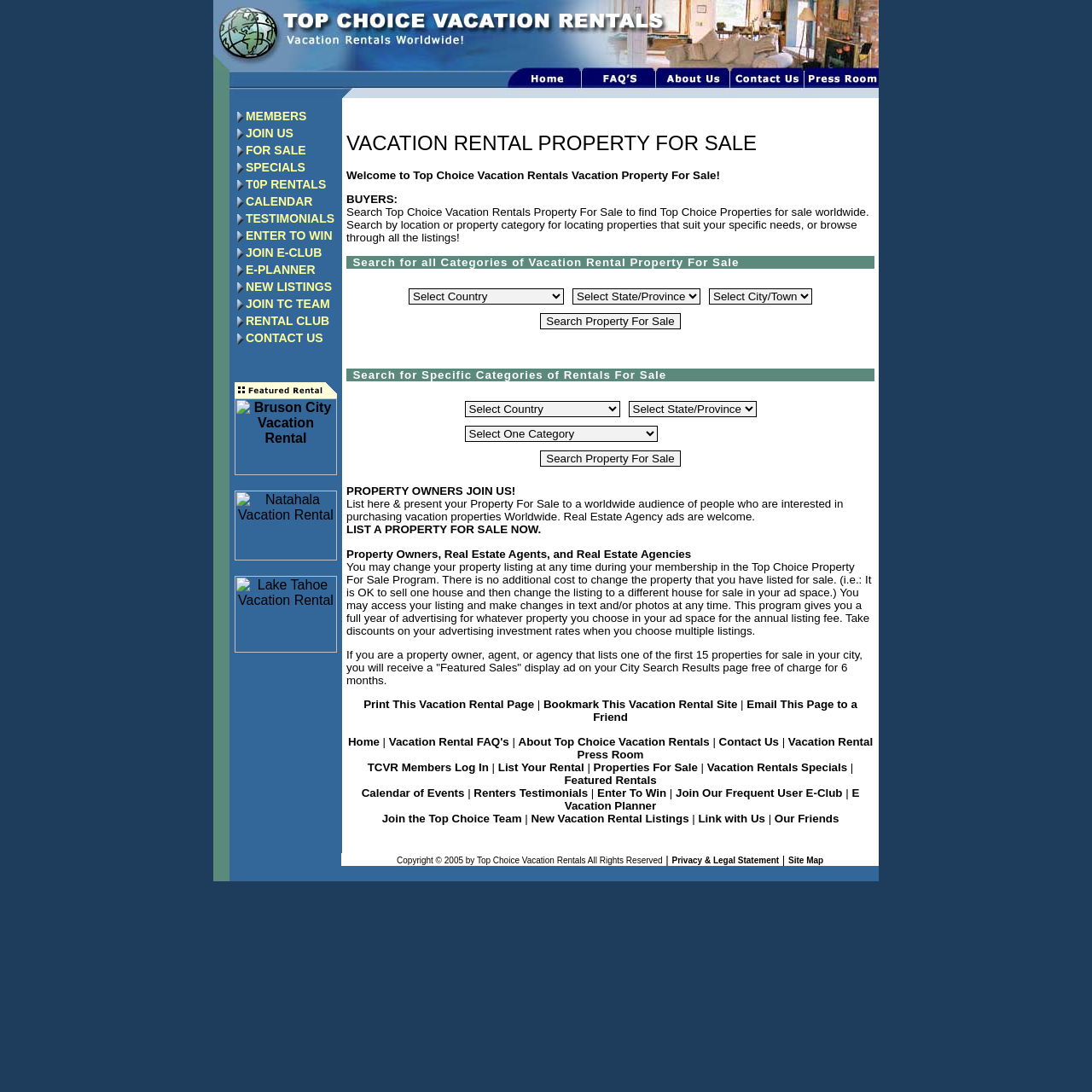Select the bounding box coordinates of the element I need to click to carry out the following instruction: "Click the CALENDAR icon".

[0.217, 0.177, 0.306, 0.192]